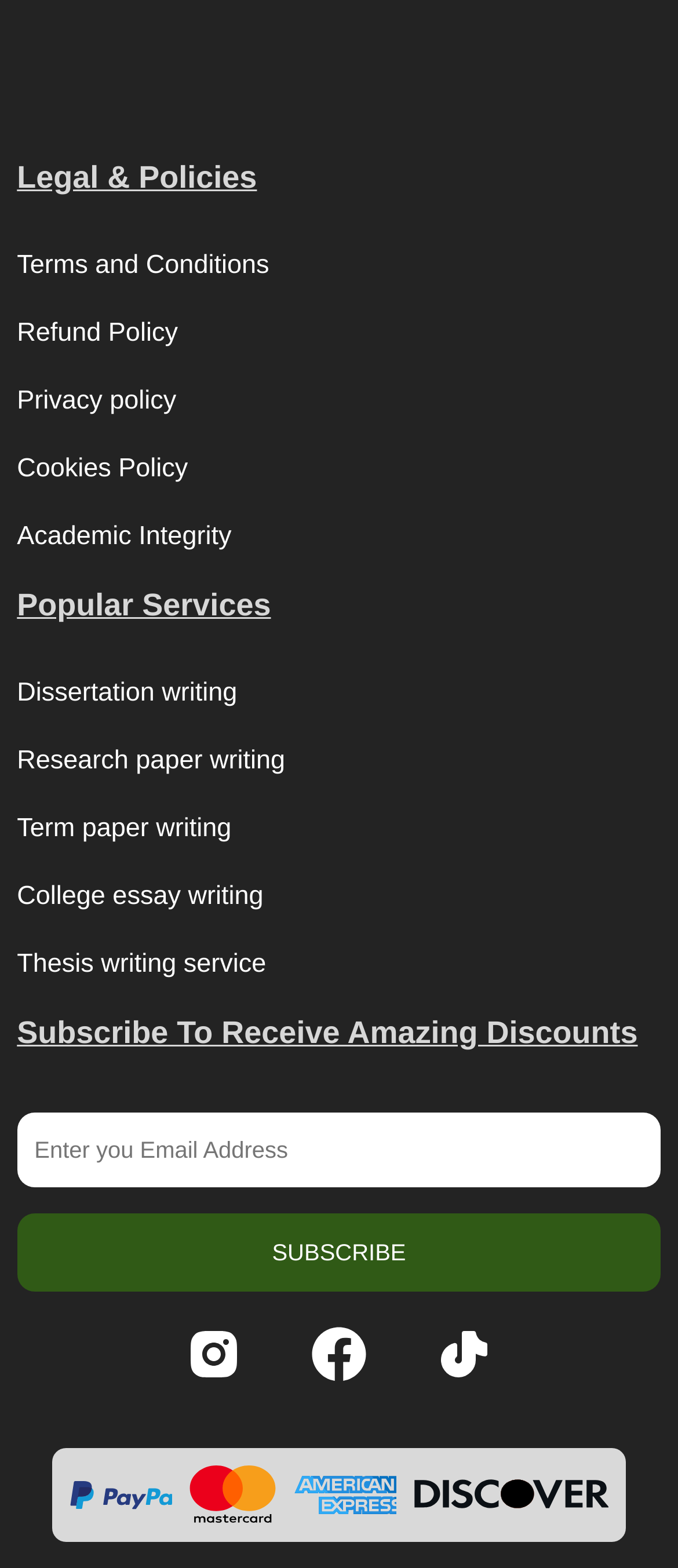Determine the bounding box coordinates of the clickable element to achieve the following action: 'Subscribe to receive amazing discounts'. Provide the coordinates as four float values between 0 and 1, formatted as [left, top, right, bottom].

[0.025, 0.774, 0.975, 0.824]